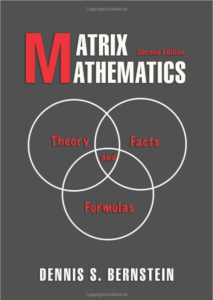What is the author's name?
Please provide a comprehensive and detailed answer to the question.

The author's name is positioned at the bottom of the cover in a clear and professional font, indicating the person responsible for the comprehensive work on matrix mathematics.